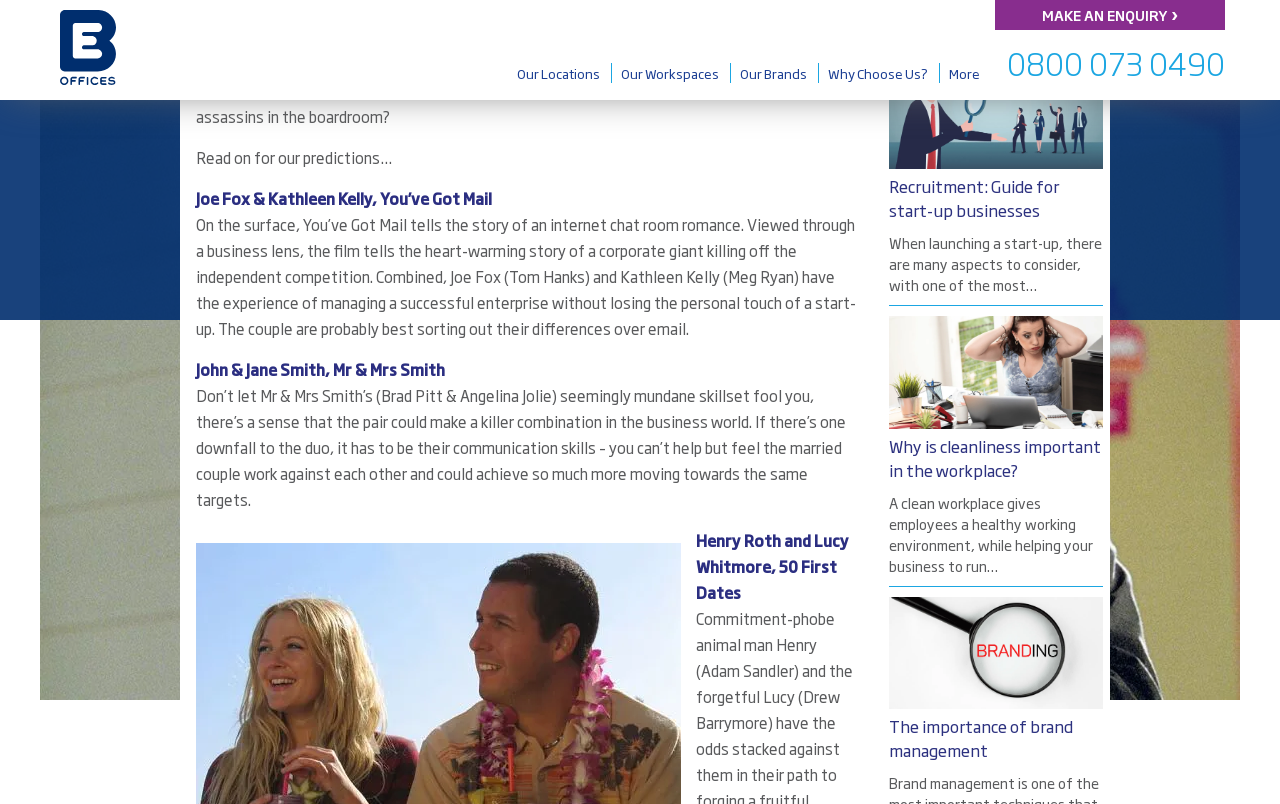What is the topic of the news article with the image?
Give a thorough and detailed response to the question.

The news article with an image appears to be a guide for start-up businesses on recruitment, as indicated by the text content and the image.